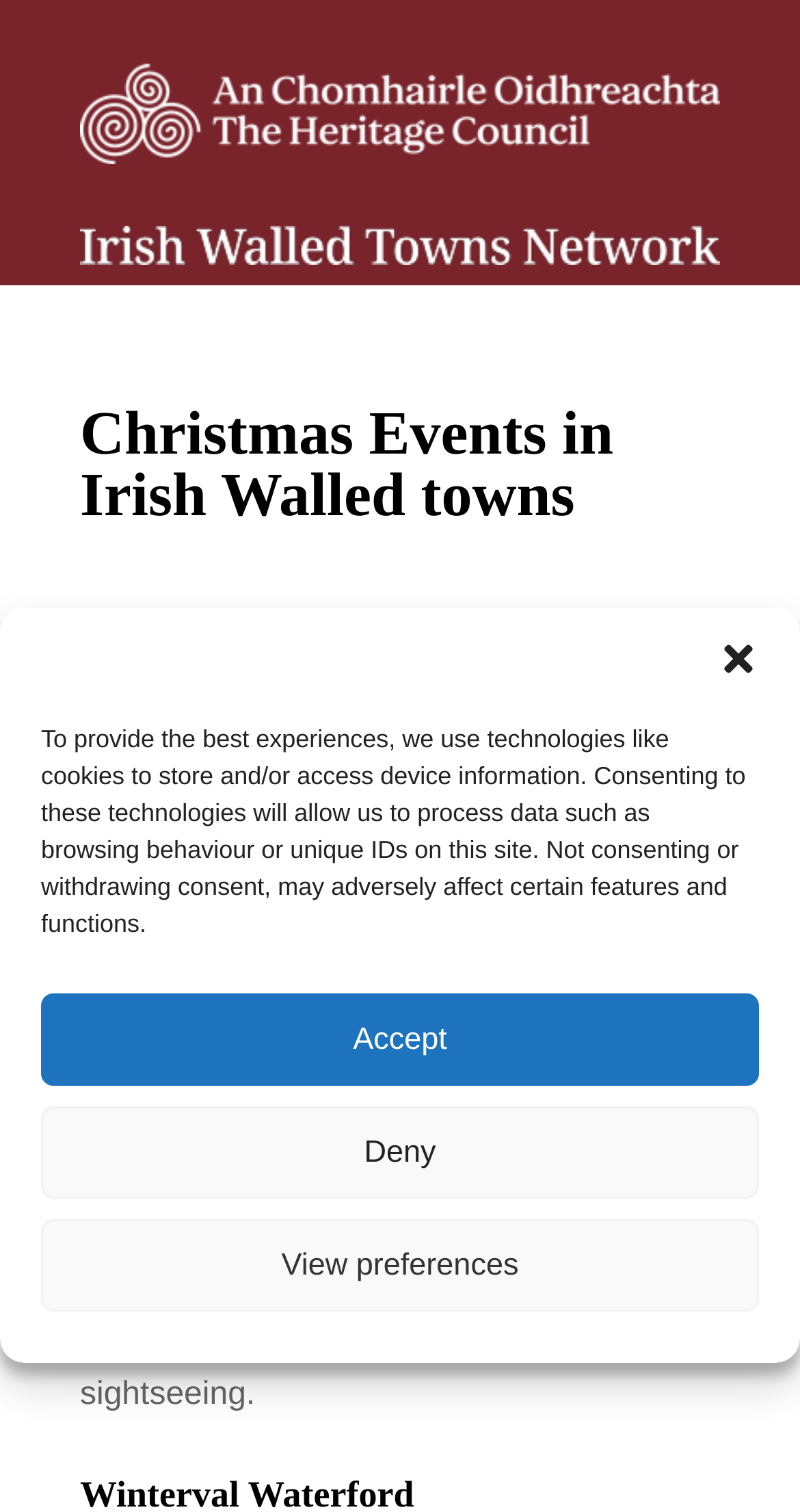Please respond to the question with a concise word or phrase:
What type of events are mentioned in the webpage?

Christmas events